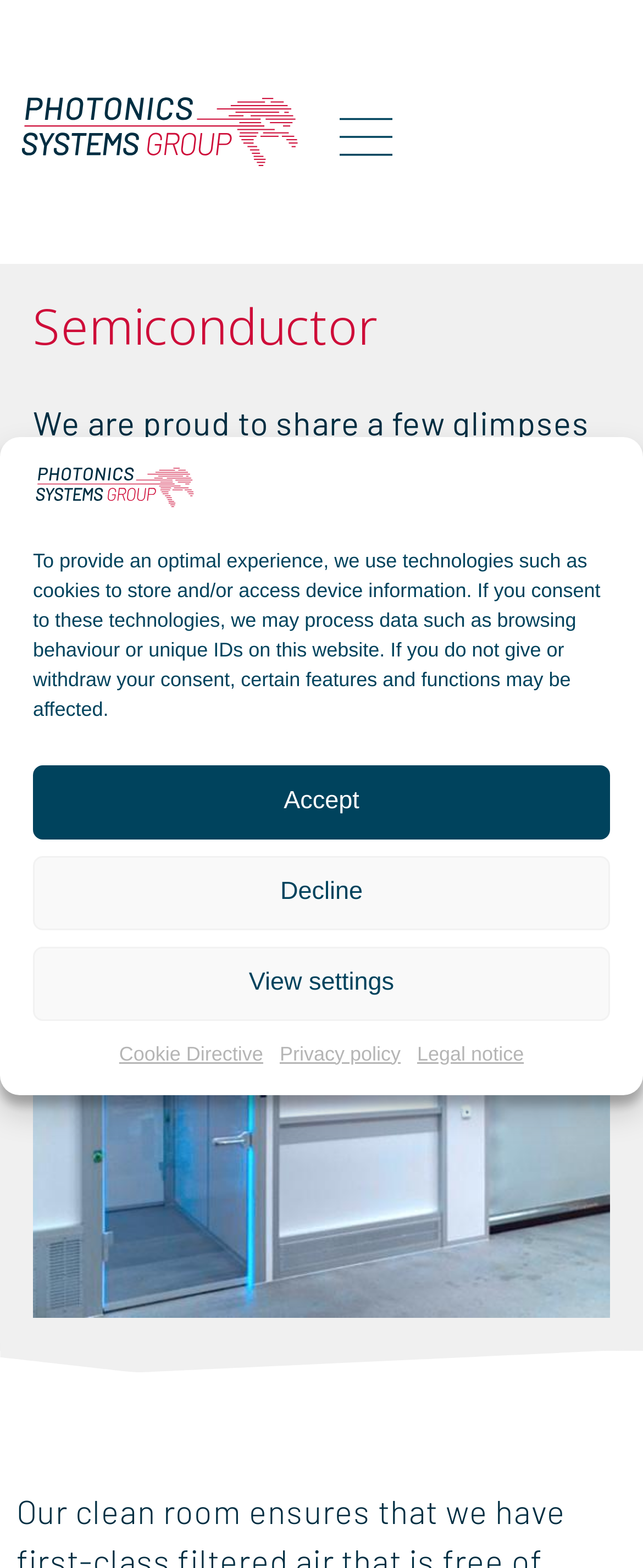What is the button at the top right corner for?
Answer the question with as much detail as you can, using the image as a reference.

I found the purpose of the button at the top right corner by looking at the button element with the text 'Main Menu', which has a popup menu associated with it.